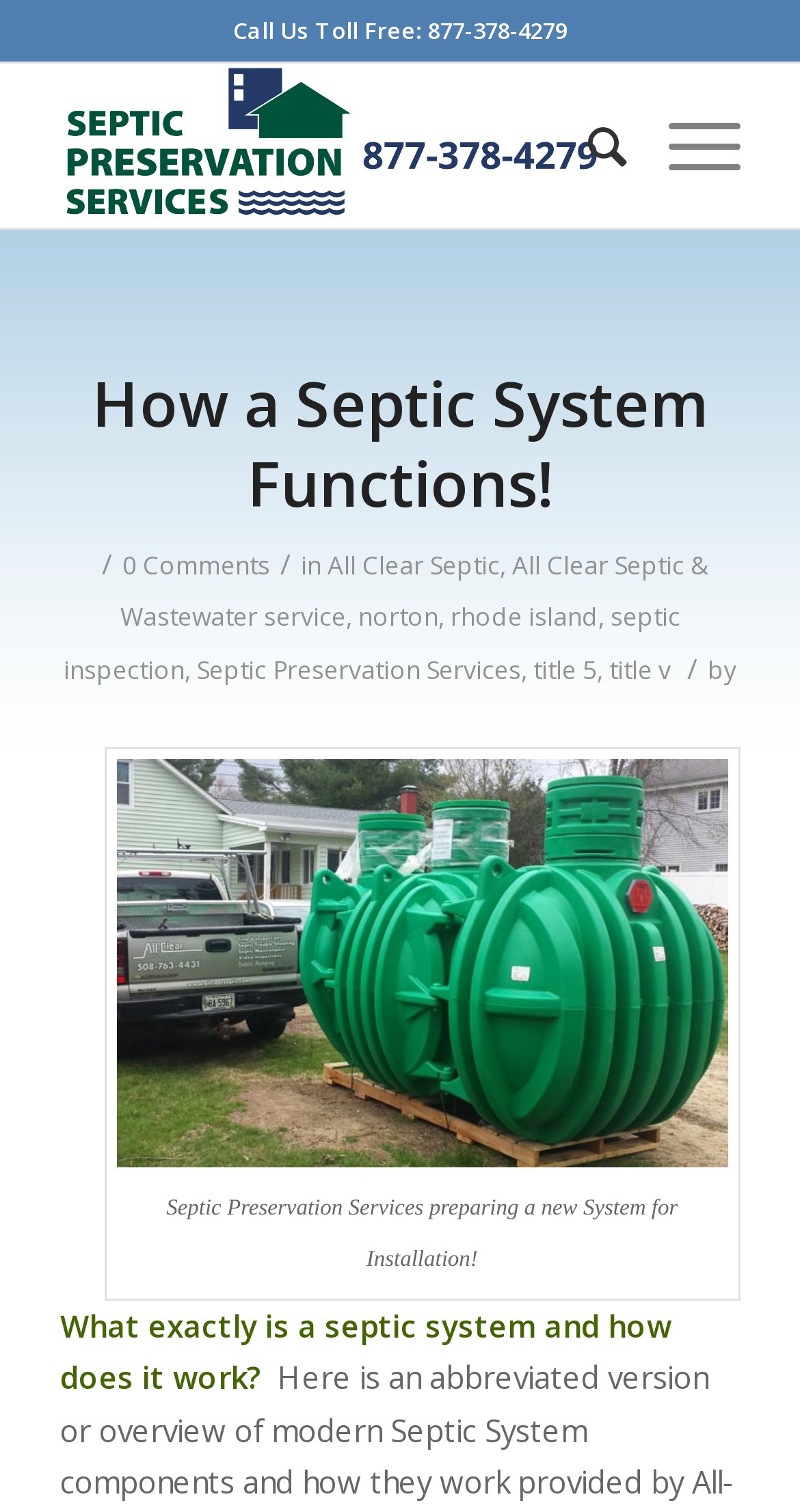What is the name of the company providing septic system services?
Using the image as a reference, deliver a detailed and thorough answer to the question.

The company name can be found in the link element 'Septic Preservation Services' which is a child of the layout table element, and also in the image element 'Septic Preservation Services' which is a child of the link element.